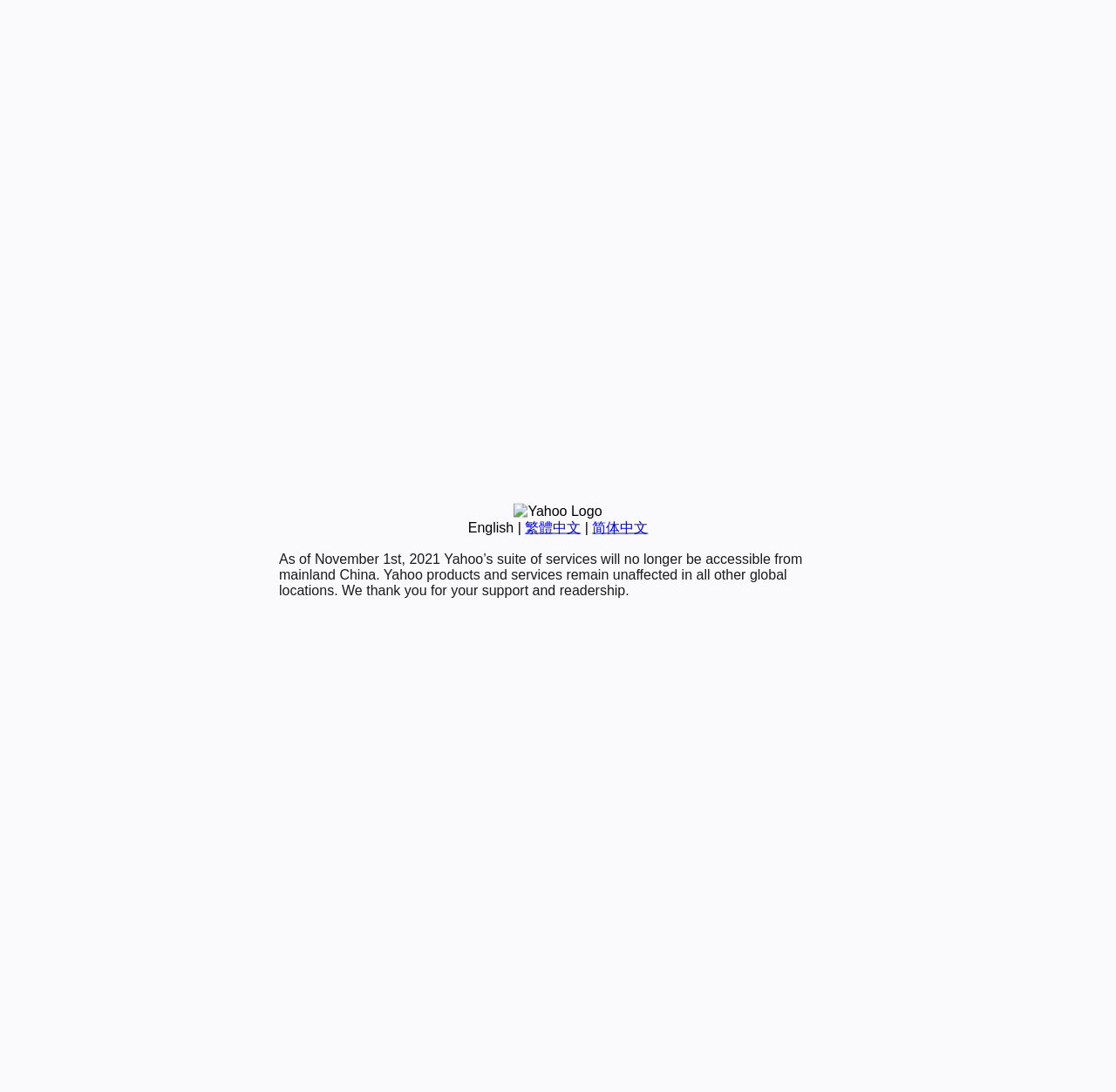Determine the bounding box coordinates of the UI element that matches the following description: "简体中文". The coordinates should be four float numbers between 0 and 1 in the format [left, top, right, bottom].

[0.531, 0.476, 0.581, 0.49]